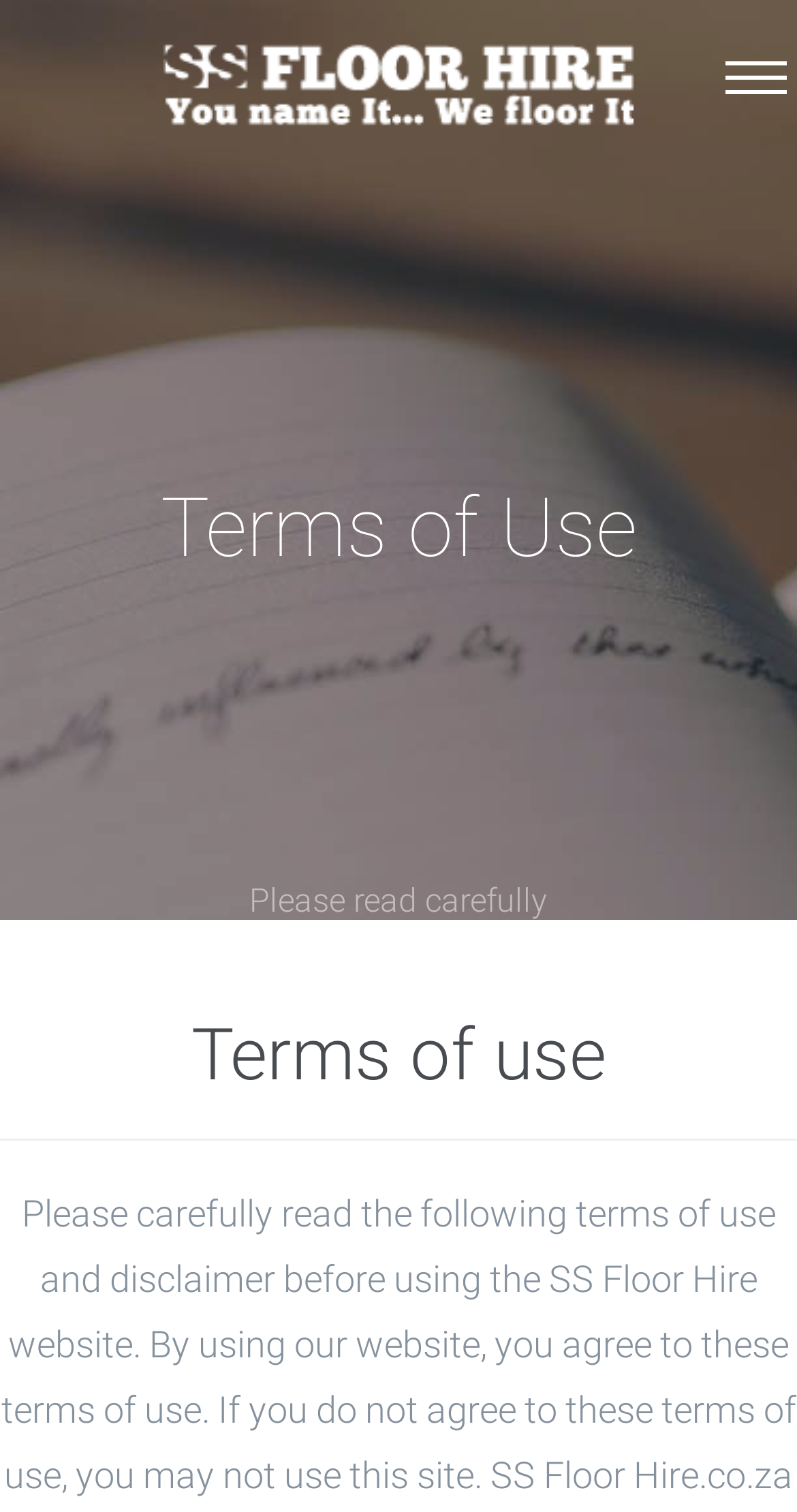Locate the bounding box of the UI element based on this description: "Free Quote". Provide four float numbers between 0 and 1 as [left, top, right, bottom].

[0.41, 0.203, 0.628, 0.231]